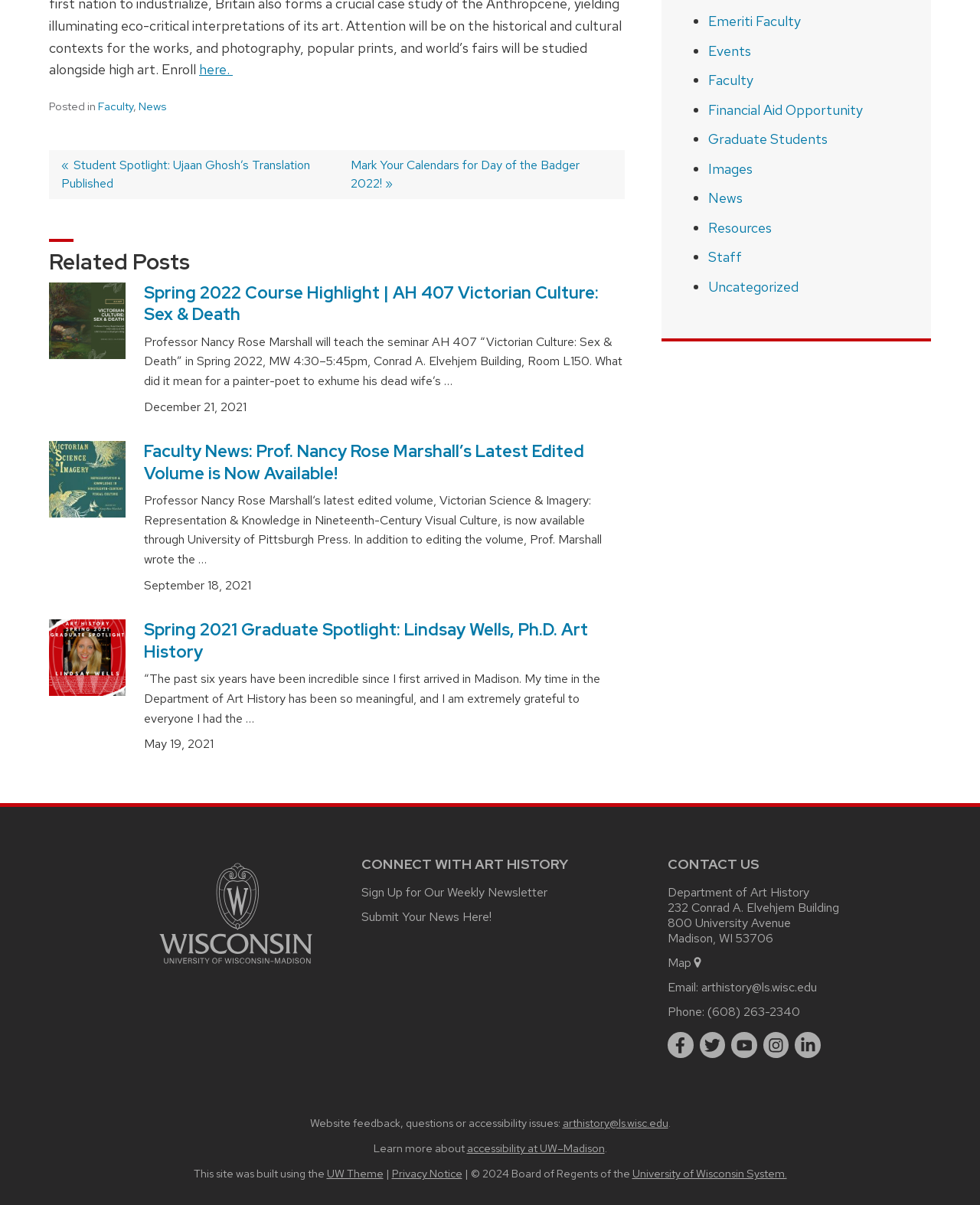Pinpoint the bounding box coordinates for the area that should be clicked to perform the following instruction: "Like the post with 74 views".

None